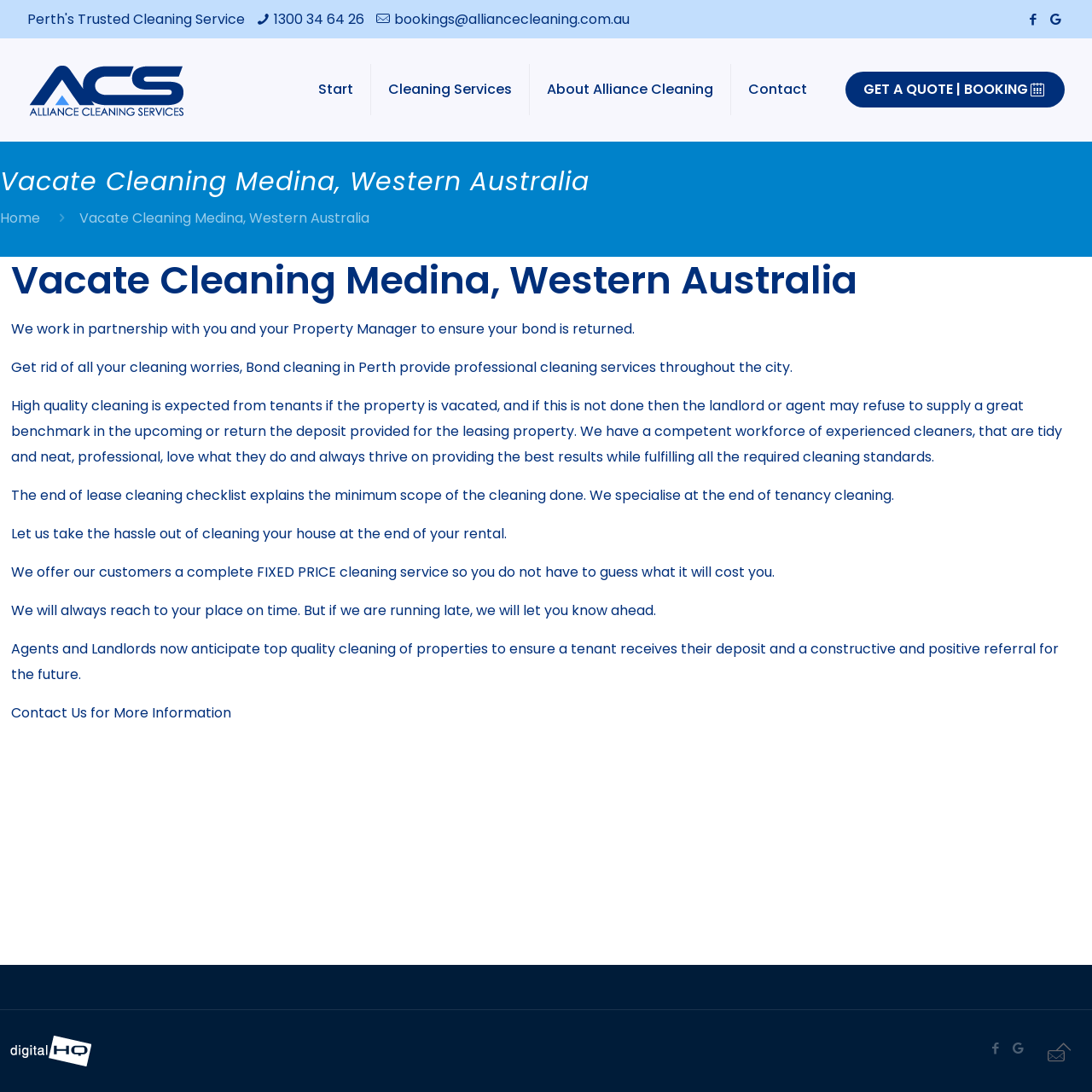Can you find and provide the title of the webpage?

Vacate Cleaning Medina, Western Australia